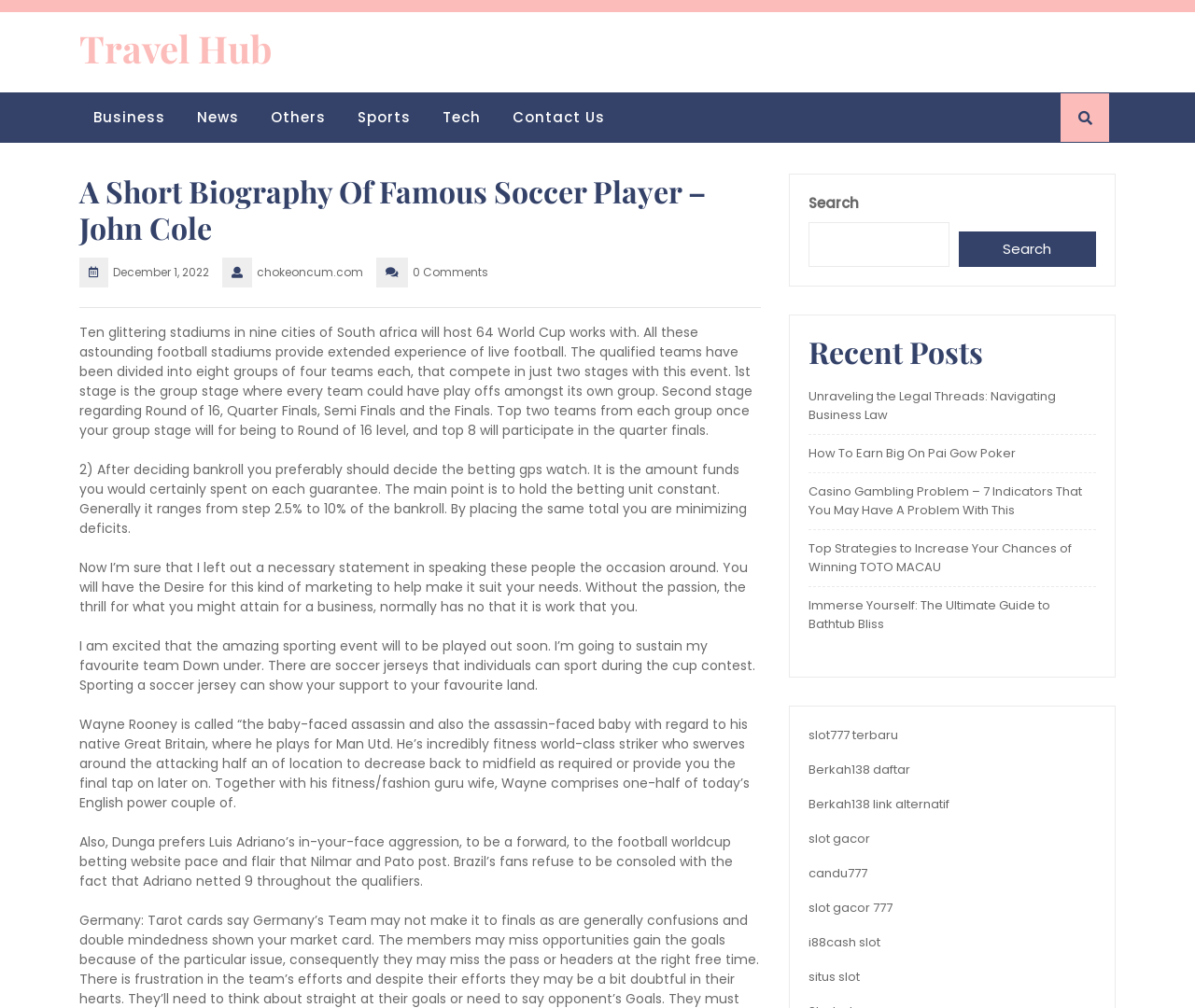Find the bounding box coordinates of the area that needs to be clicked in order to achieve the following instruction: "Read the 'Recent Posts'". The coordinates should be specified as four float numbers between 0 and 1, i.e., [left, top, right, bottom].

[0.677, 0.332, 0.917, 0.367]